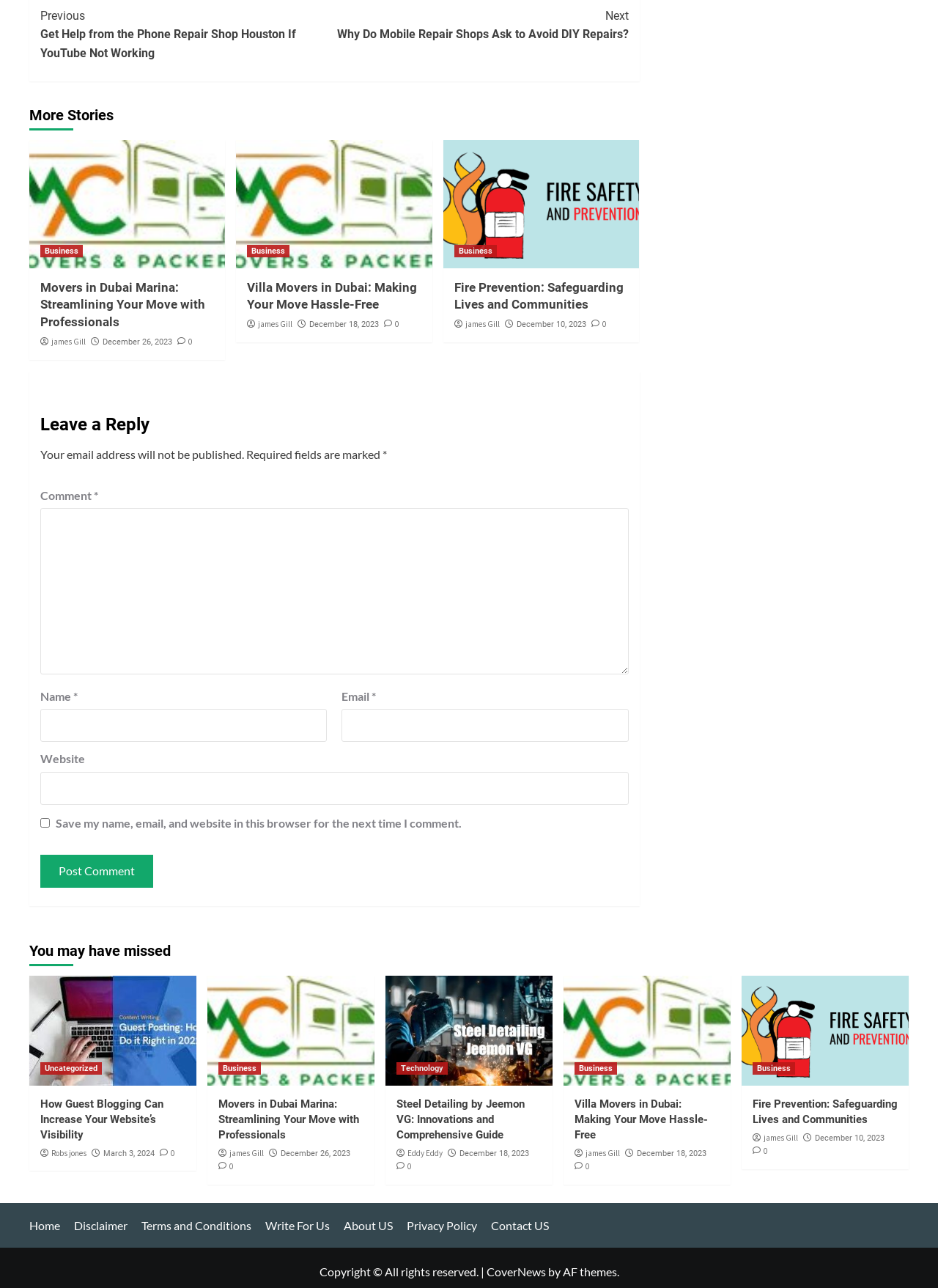Identify the coordinates of the bounding box for the element that must be clicked to accomplish the instruction: "Read the article 'Movers in Dubai Marina: Streamlining Your Move with Professionals'".

[0.031, 0.109, 0.24, 0.208]